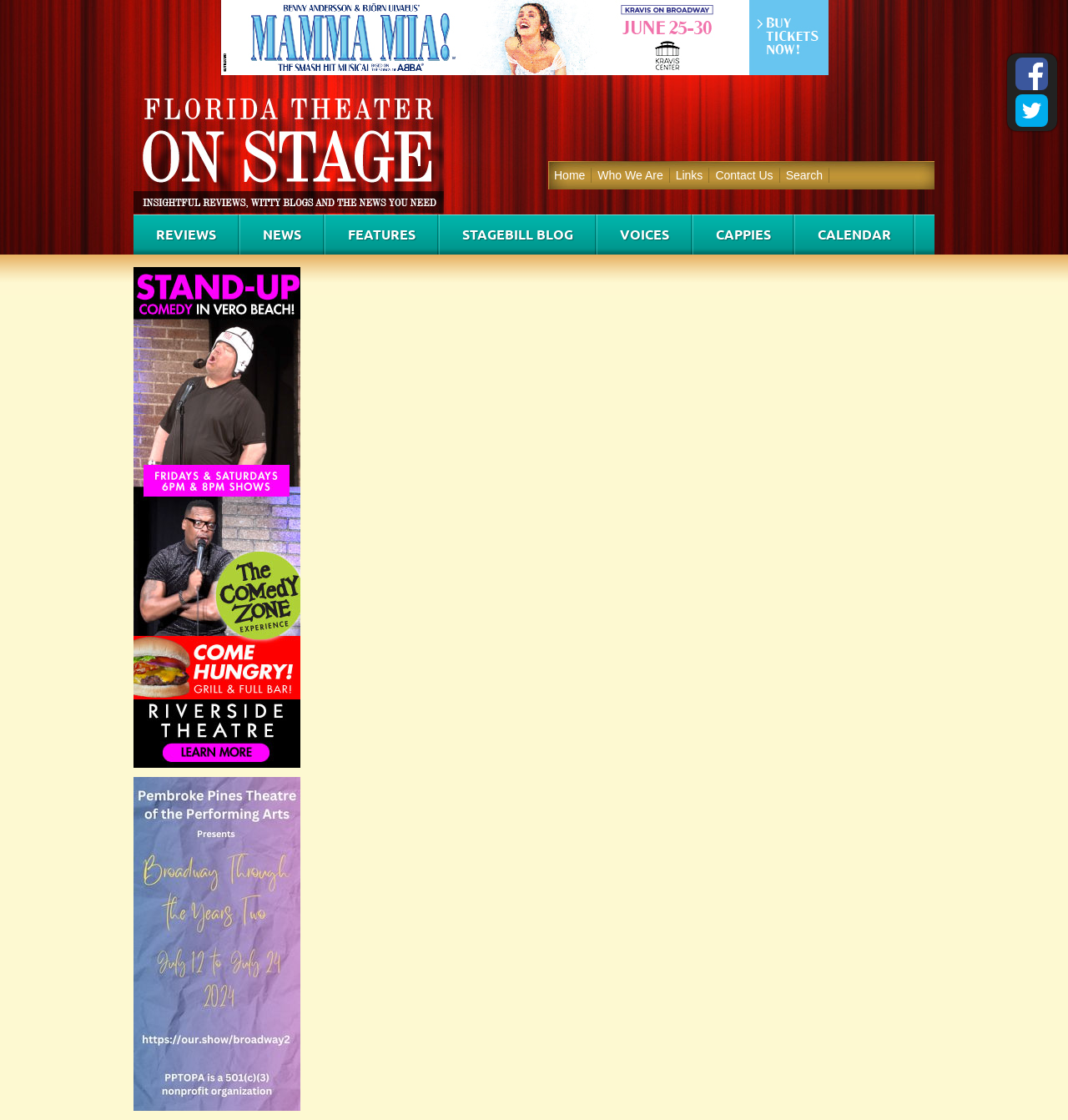Can you find the bounding box coordinates of the area I should click to execute the following instruction: "Search for something"?

[0.73, 0.15, 0.777, 0.163]